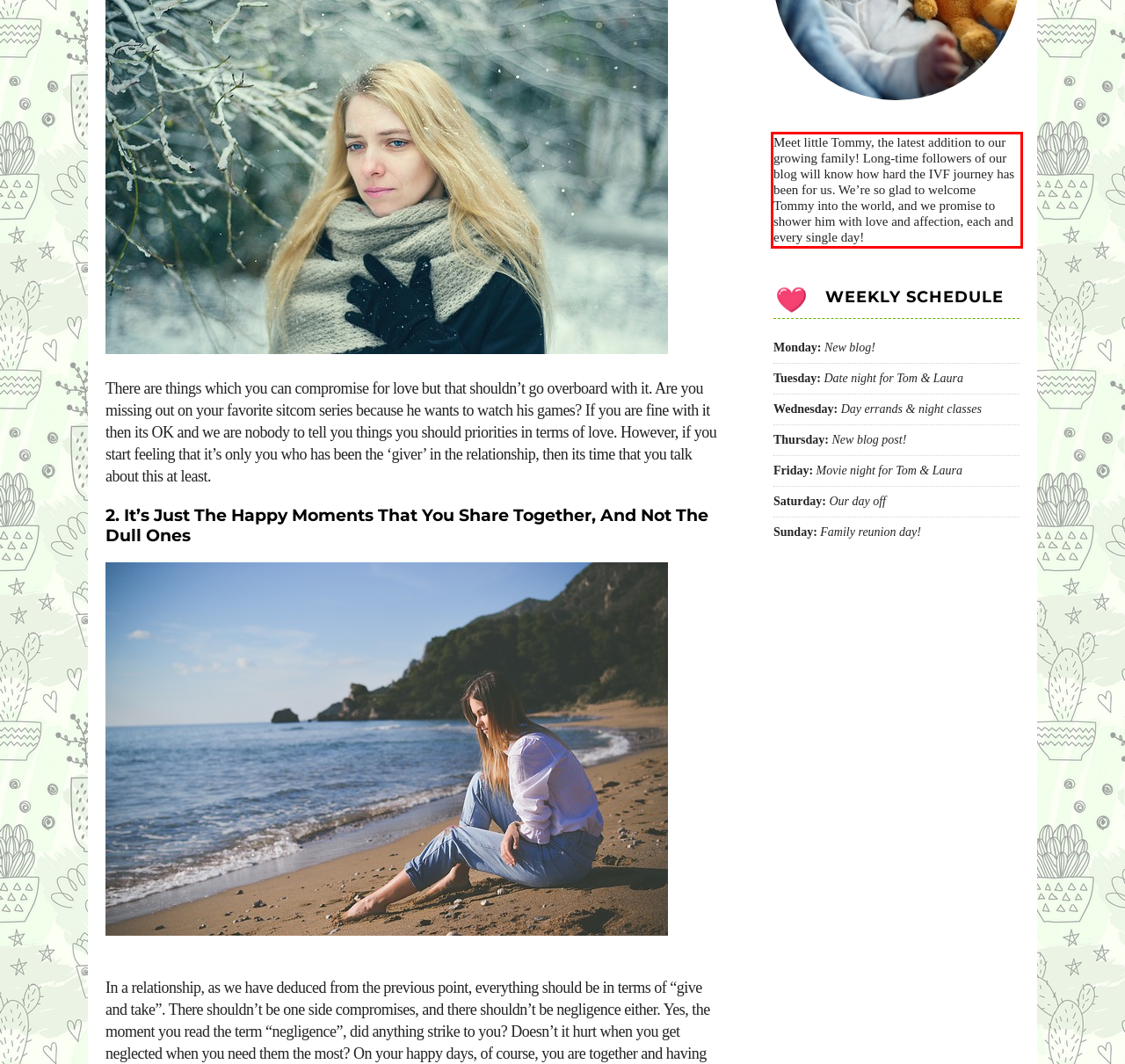Analyze the red bounding box in the provided webpage screenshot and generate the text content contained within.

Meet little Tommy, the latest addition to our growing family! Long-time followers of our blog will know how hard the IVF journey has been for us. We’re so glad to welcome Tommy into the world, and we promise to shower him with love and affection, each and every single day!